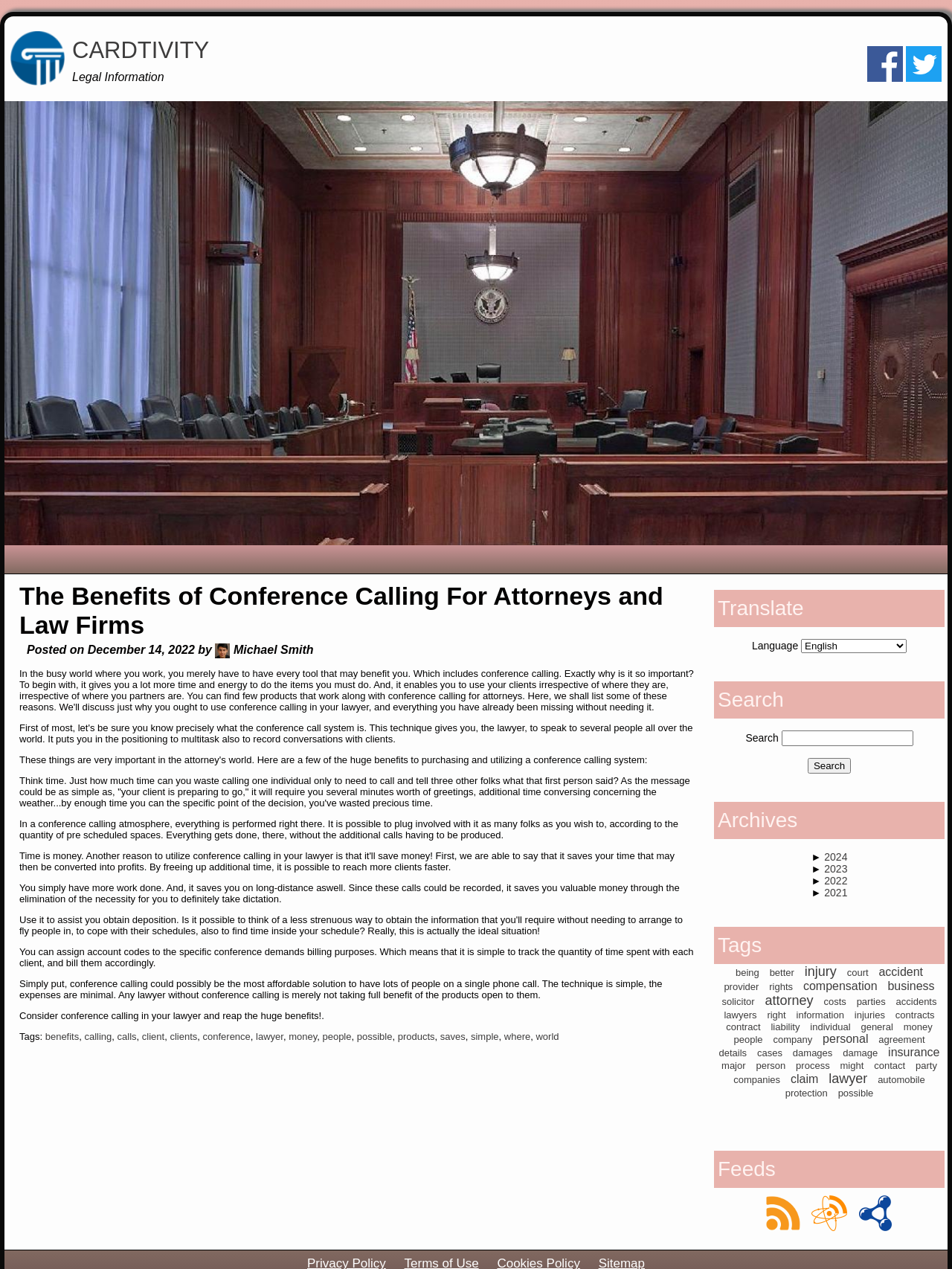Using floating point numbers between 0 and 1, provide the bounding box coordinates in the format (top-left x, top-left y, bottom-right x, bottom-right y). Locate the UI element described here: alt="Rss" title="Rss Feed"

[0.8, 0.963, 0.845, 0.972]